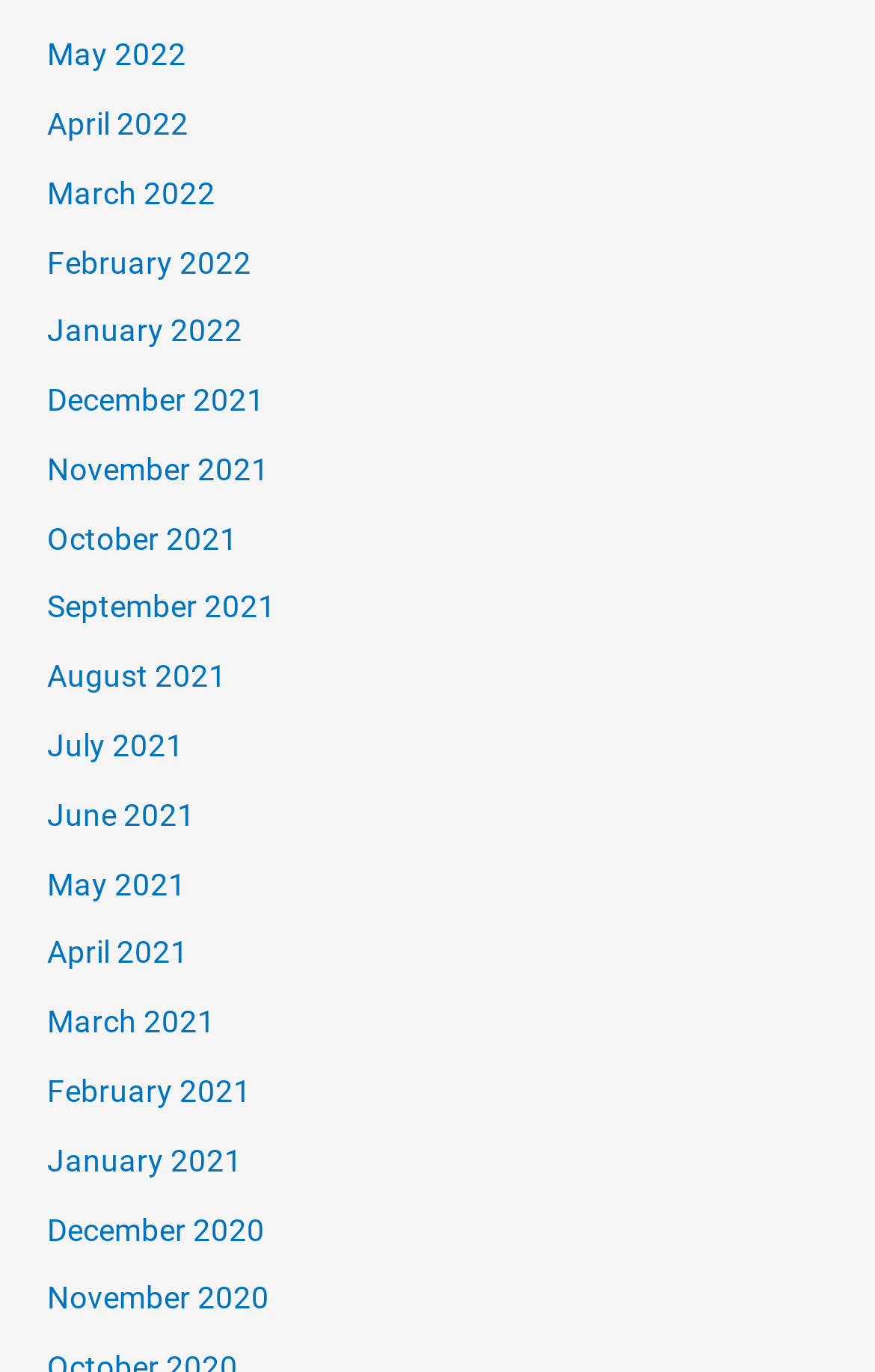Are the links arranged in chronological order?
Please give a well-detailed answer to the question.

I examined the list of links and found that they are arranged in chronological order, with the most recent month (May 2022) at the top and the earliest month (December 2020) at the bottom.